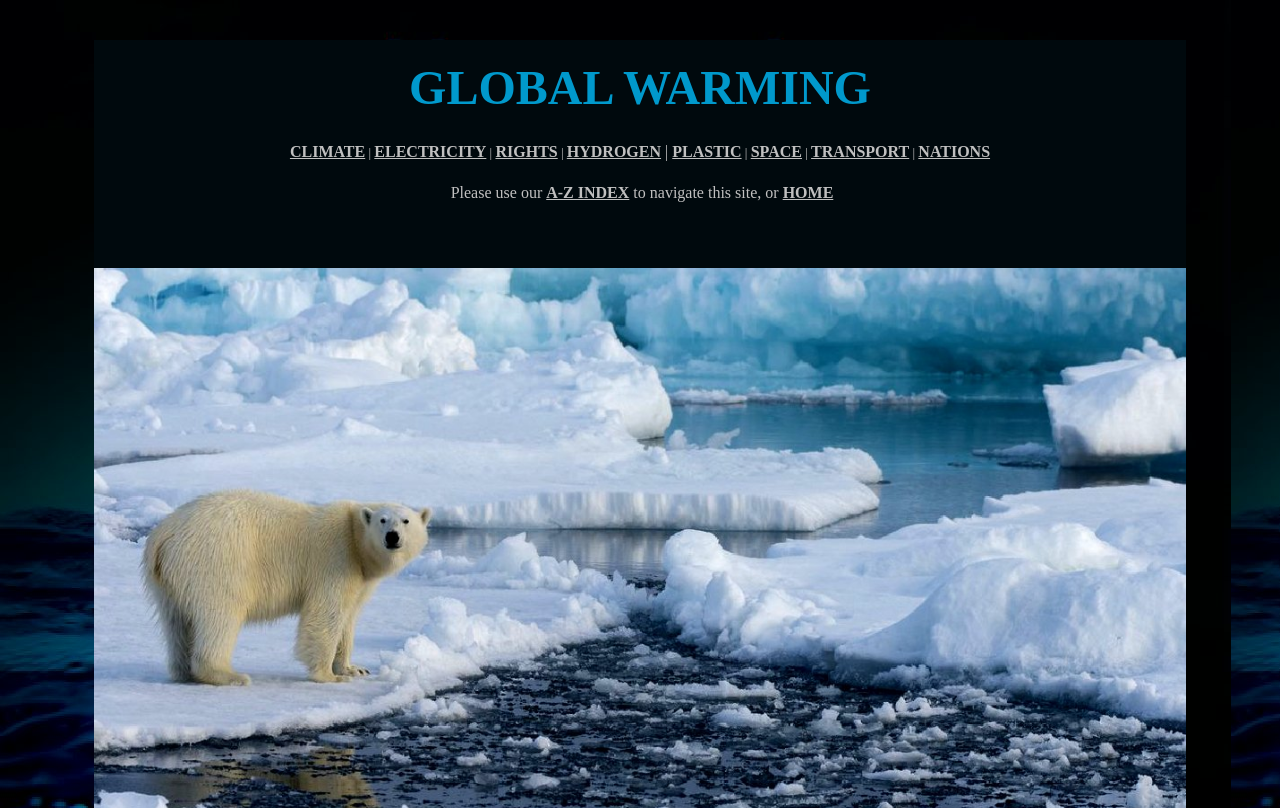Please determine the bounding box coordinates for the element with the description: "RIGHTS".

[0.387, 0.177, 0.436, 0.198]